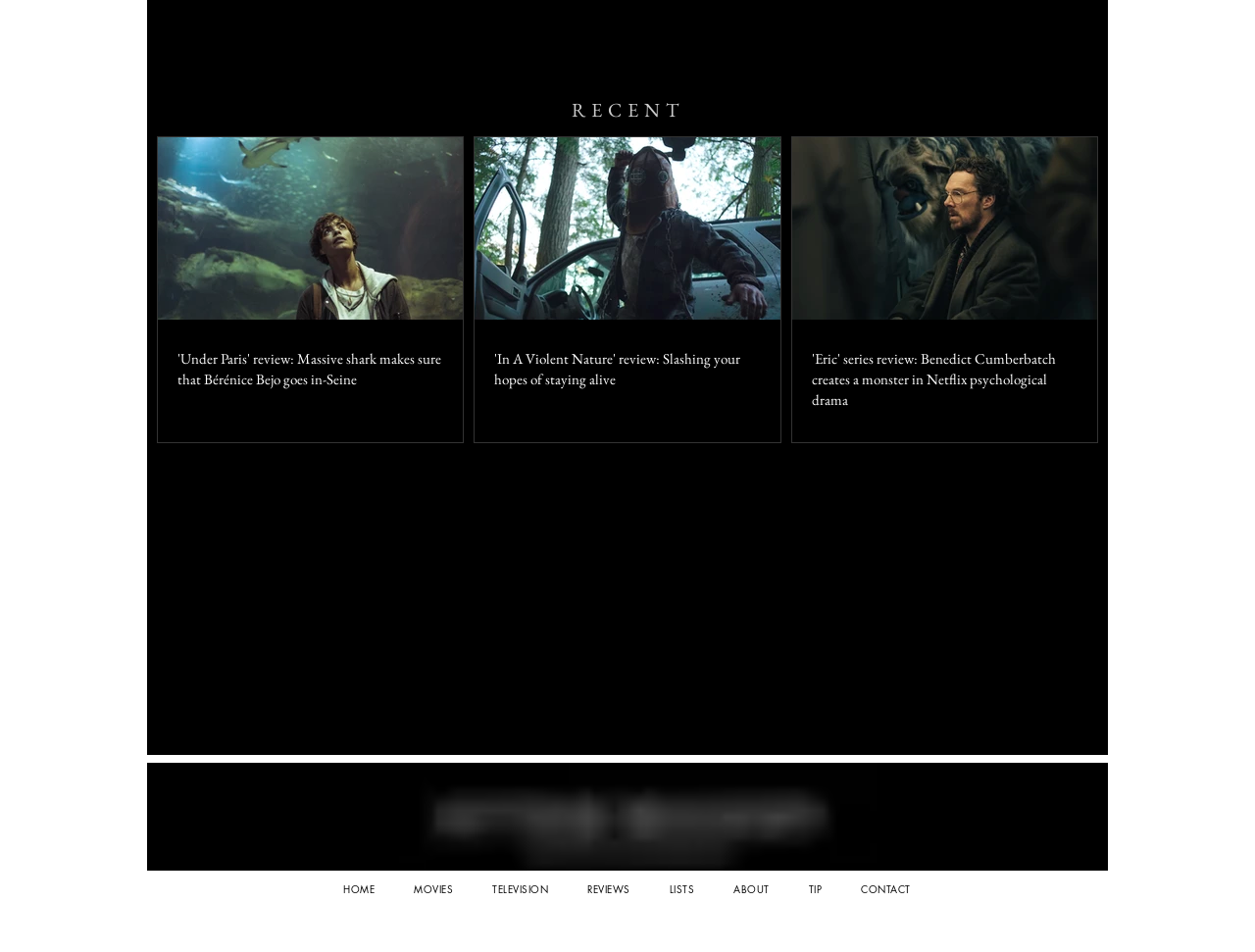Identify the bounding box coordinates for the element you need to click to achieve the following task: "Read 'Eric' series review". The coordinates must be four float values ranging from 0 to 1, formatted as [left, top, right, bottom].

[0.647, 0.366, 0.859, 0.43]